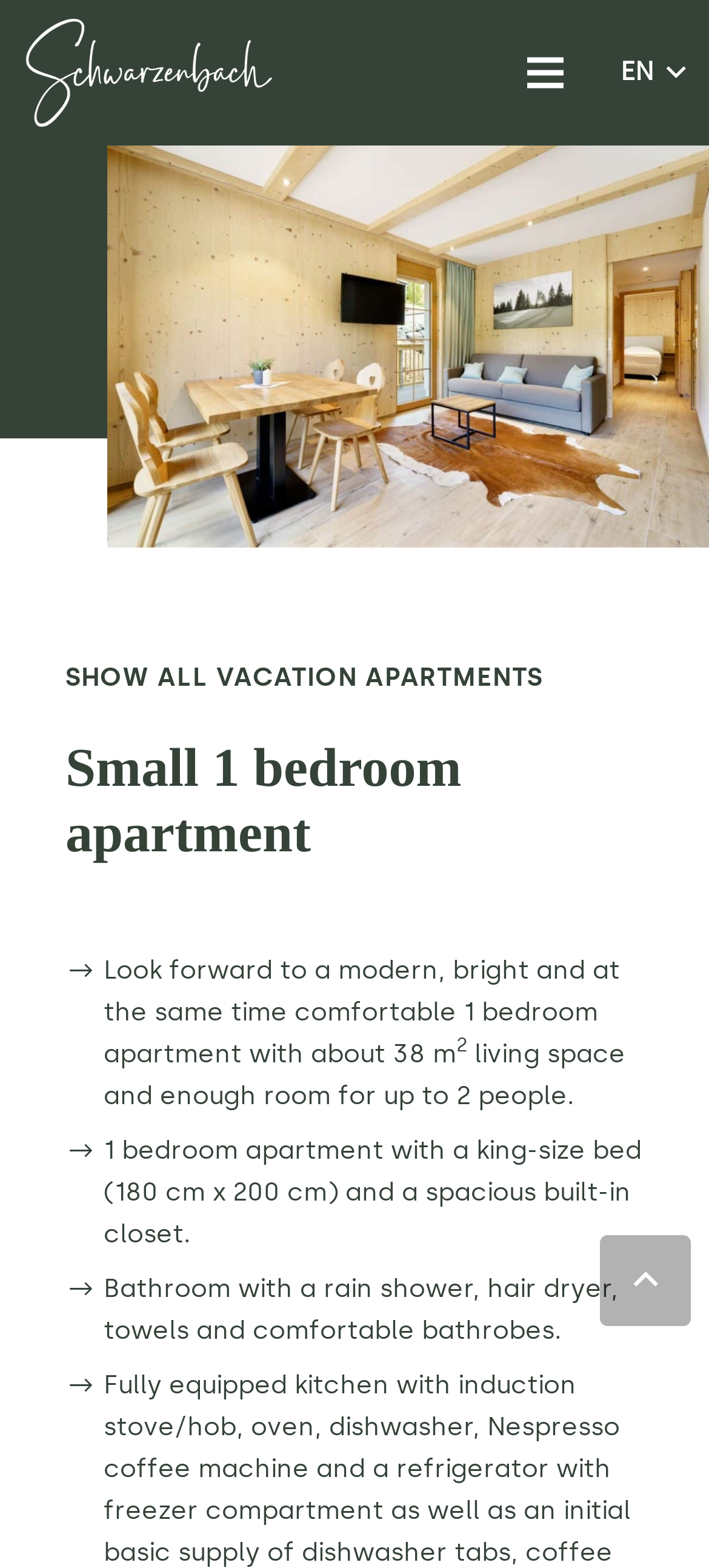Based on the element description aria-label="Menu", identify the bounding box of the UI element in the given webpage screenshot. The coordinates should be in the format (top-left x, top-left y, bottom-right x, bottom-right y) and must be between 0 and 1.

[0.716, 0.017, 0.825, 0.075]